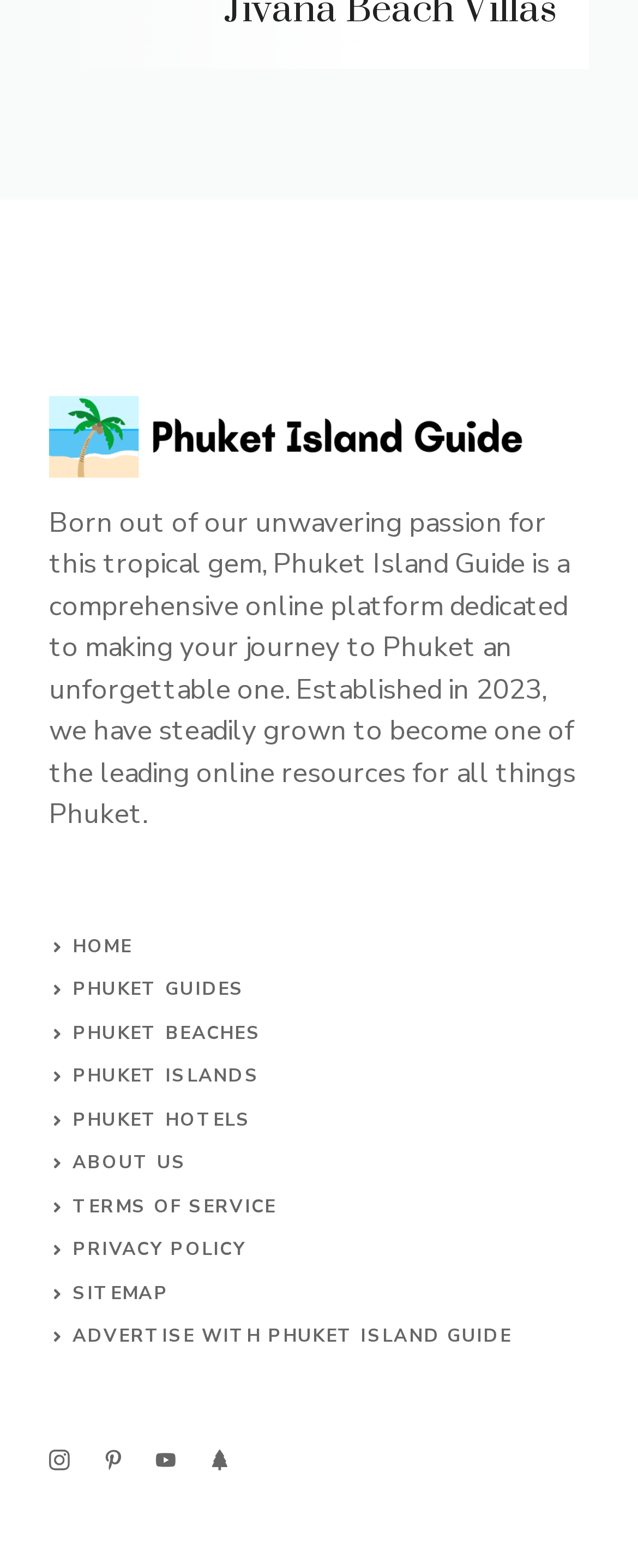Predict the bounding box of the UI element based on the description: "Terms of Service". The coordinates should be four float numbers between 0 and 1, formatted as [left, top, right, bottom].

[0.114, 0.762, 0.433, 0.777]